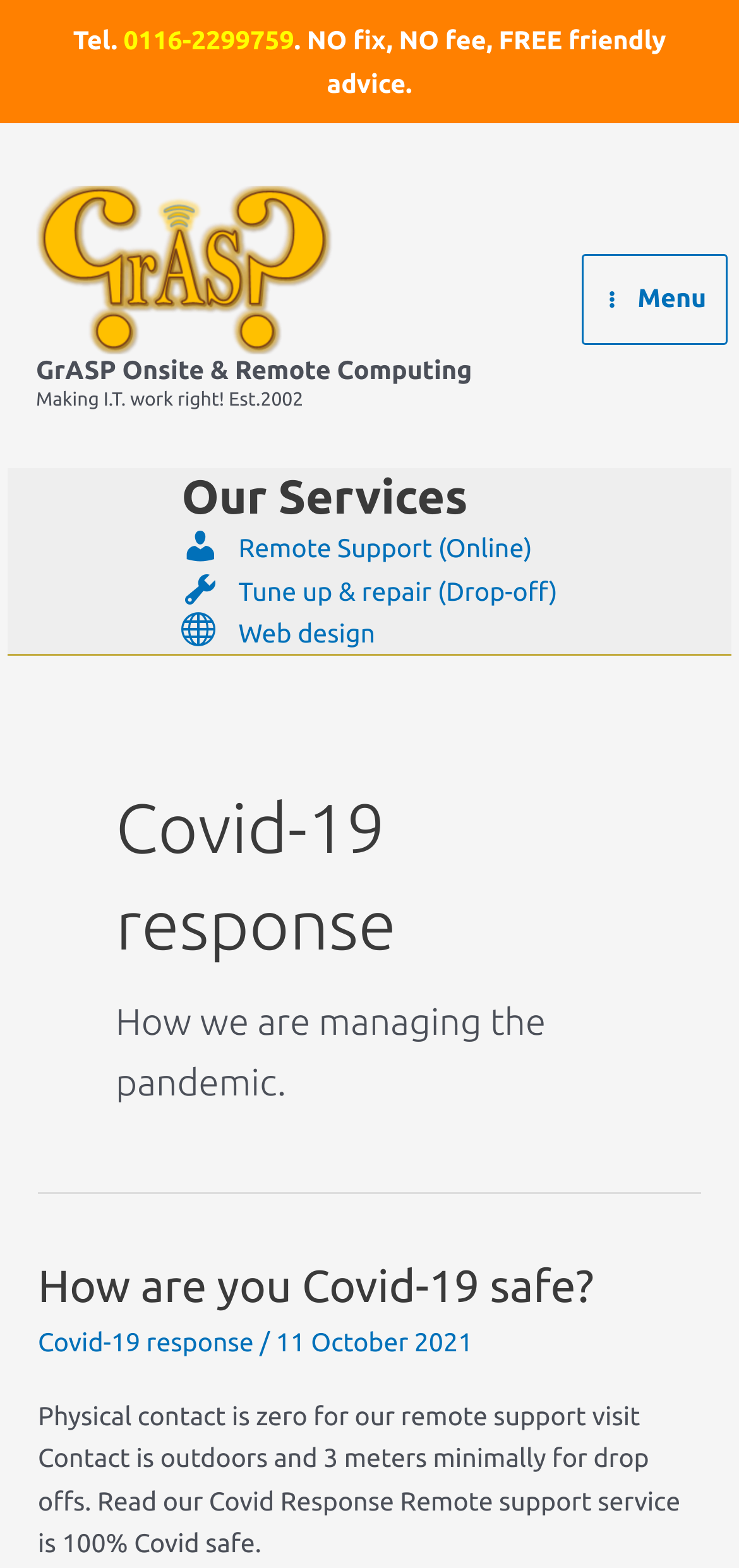Please identify the bounding box coordinates of the element's region that needs to be clicked to fulfill the following instruction: "Open the main menu". The bounding box coordinates should consist of four float numbers between 0 and 1, i.e., [left, top, right, bottom].

[0.787, 0.162, 0.985, 0.22]